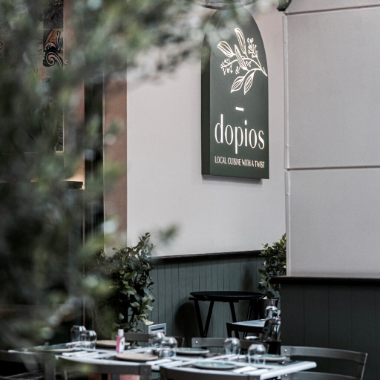Explain the image in a detailed and descriptive way.

The image showcases the interior of *Dopios*, a vibrant dining establishment located near the Varvakios Market in Athens. The restaurant's contemporary design is highlighted by its elegant sign featuring the name "dopios," which reflects its focus on local cuisine with a modern twist. The ambiance is inviting, made cozy with greenery and thoughtfully arranged tables, suggesting a perfect spot for guests to enjoy the Asian-inspired meze dishes crafted by renowned chef Christoforos Peskias. This fresh dining experience encourages patrons to indulge in authentic Greek flavors through innovative culinary presentations, creating a delightful atmosphere for both locals and visitors alike.